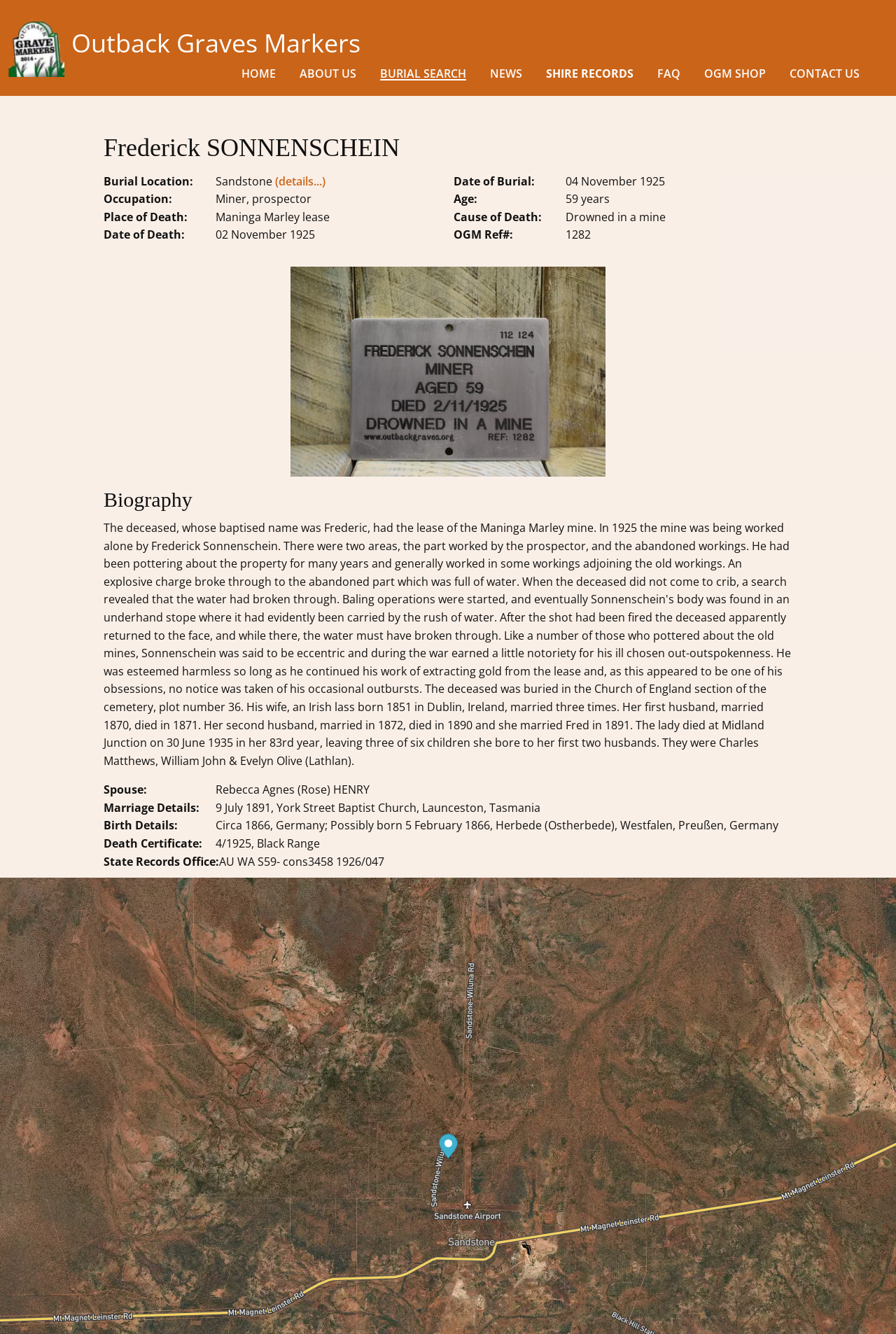Elaborate on the webpage's design and content in a detailed caption.

The webpage is about Burial Records, specifically featuring the details of Frederick Sonnenschein. At the top left corner, there is an OGM logo, accompanied by the text "Outback Graves Markers". Below this, there is a navigation menu with links to "HOME", "ABOUT US", "BURIAL SEARCH", "NEWS", "FAQ", "OGM SHOP", and "CONTACT US".

The main content of the page is divided into two sections. The left section contains various details about Frederick Sonnenschein, including his burial location, occupation, place of death, date of death, date of burial, age, cause of death, and OGM reference number. Each of these details is presented in a clear and organized manner, with the category name followed by the corresponding information.

On the right side of the page, there is a large image related to Frederick Sonnenschein, with a heading that matches the image description. Below this image, there is a biography section that provides more information about Frederick's life, including his spouse, marriage details, birth details, death certificate, and state records office information.

At the bottom of the page, there is a map with a marker, accompanied by instructions on how to interact with the map, including using two fingers to move the map and using Ctrl + scroll to zoom the map.